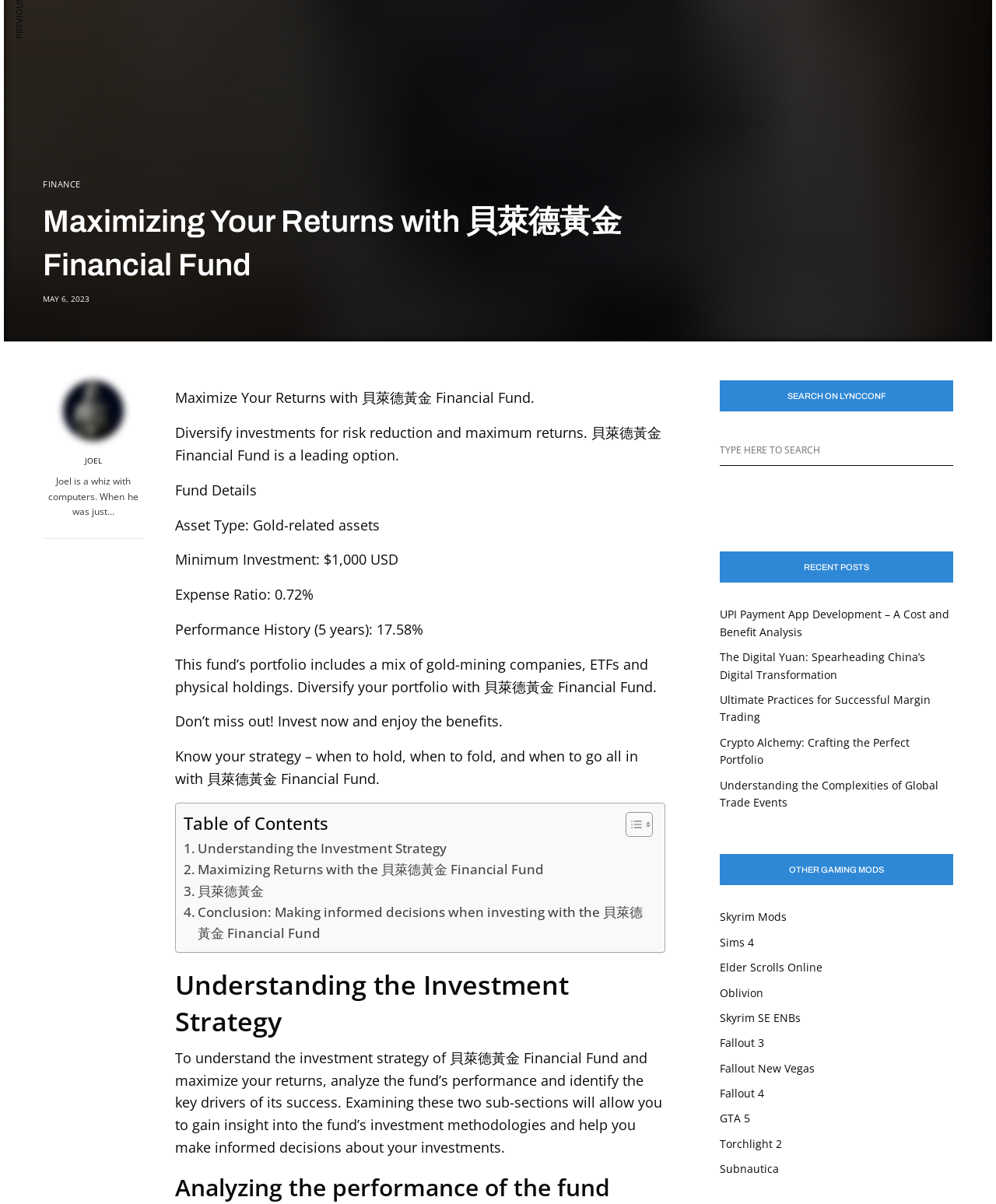For the element described, predict the bounding box coordinates as (top-left x, top-left y, bottom-right x, bottom-right y). All values should be between 0 and 1. Element description: Understanding the Investment Strategy

[0.184, 0.696, 0.449, 0.713]